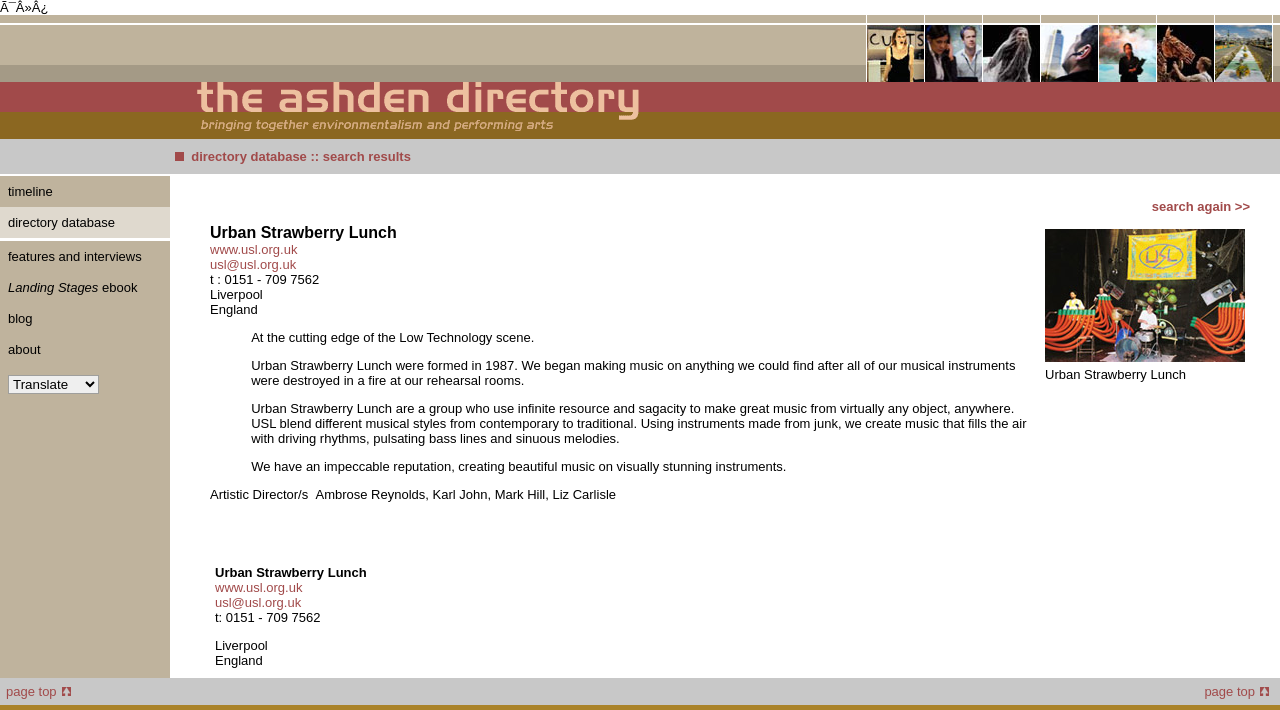Extract the bounding box coordinates for the UI element described by the text: "usl@usl.org.uk". The coordinates should be in the form of [left, top, right, bottom] with values between 0 and 1.

[0.164, 0.362, 0.231, 0.383]